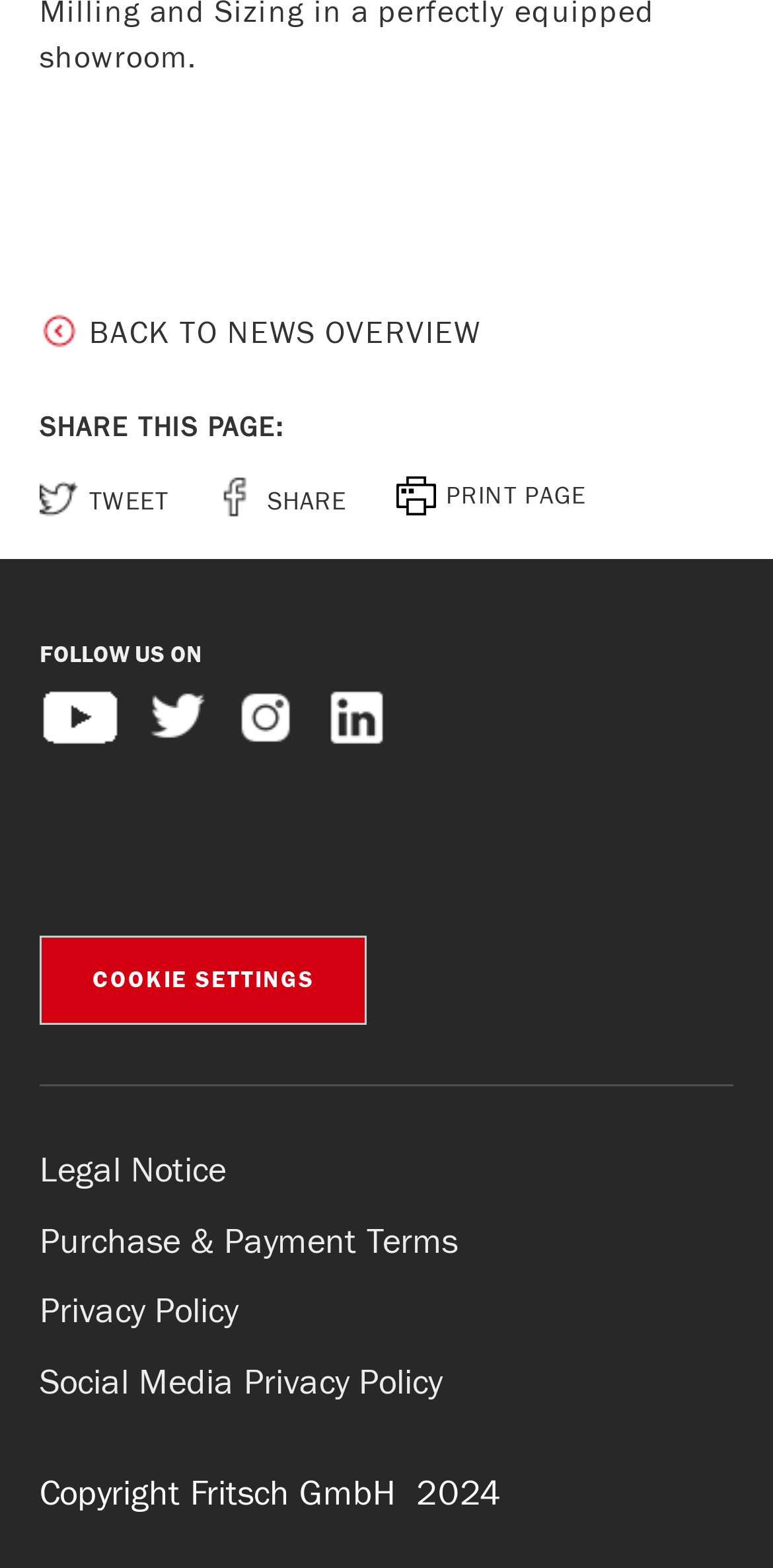Determine the bounding box coordinates for the region that must be clicked to execute the following instruction: "email the economic development director".

None